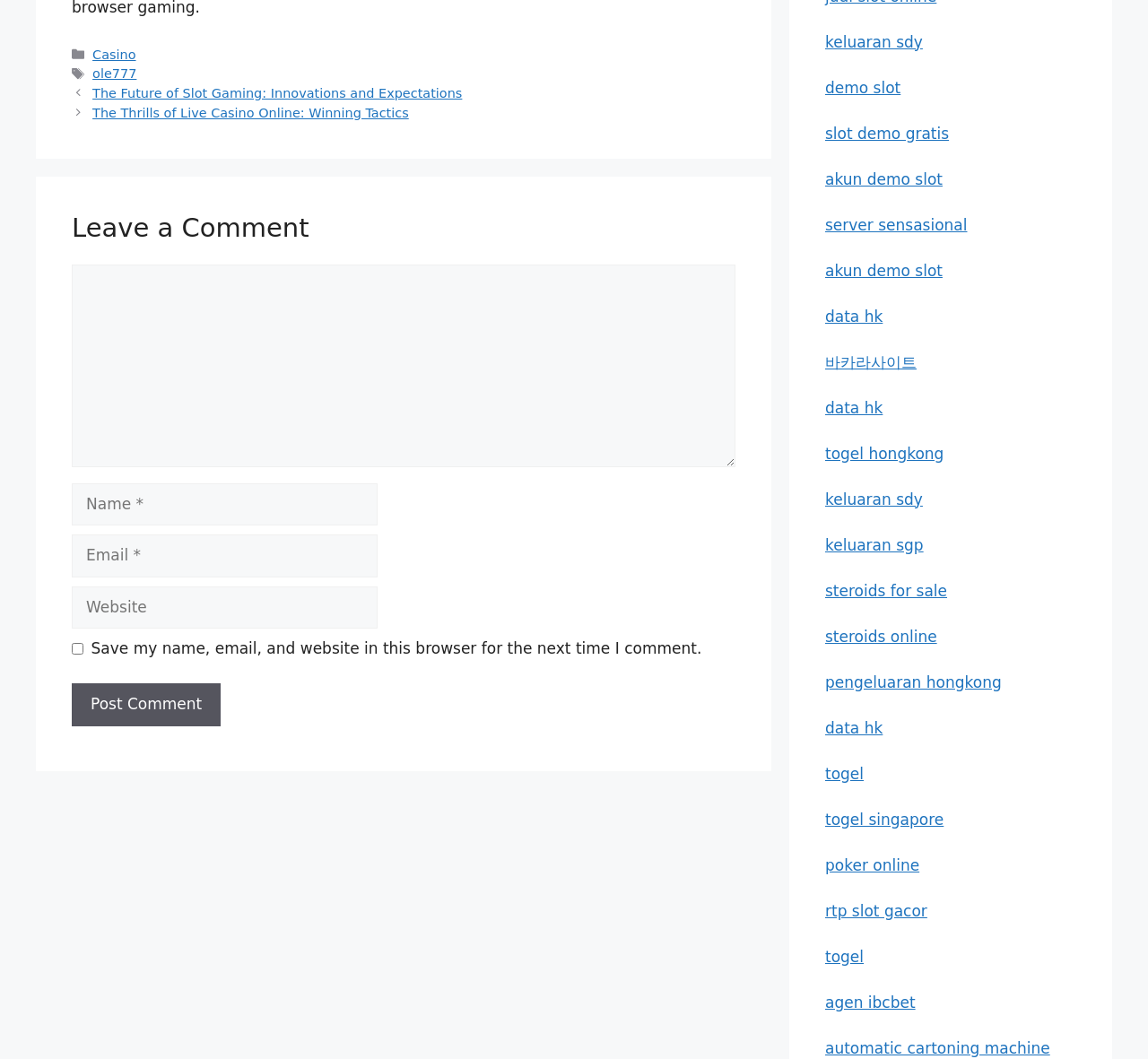Find the bounding box coordinates of the element to click in order to complete the given instruction: "Click on the 'Casino' link."

[0.081, 0.045, 0.118, 0.058]